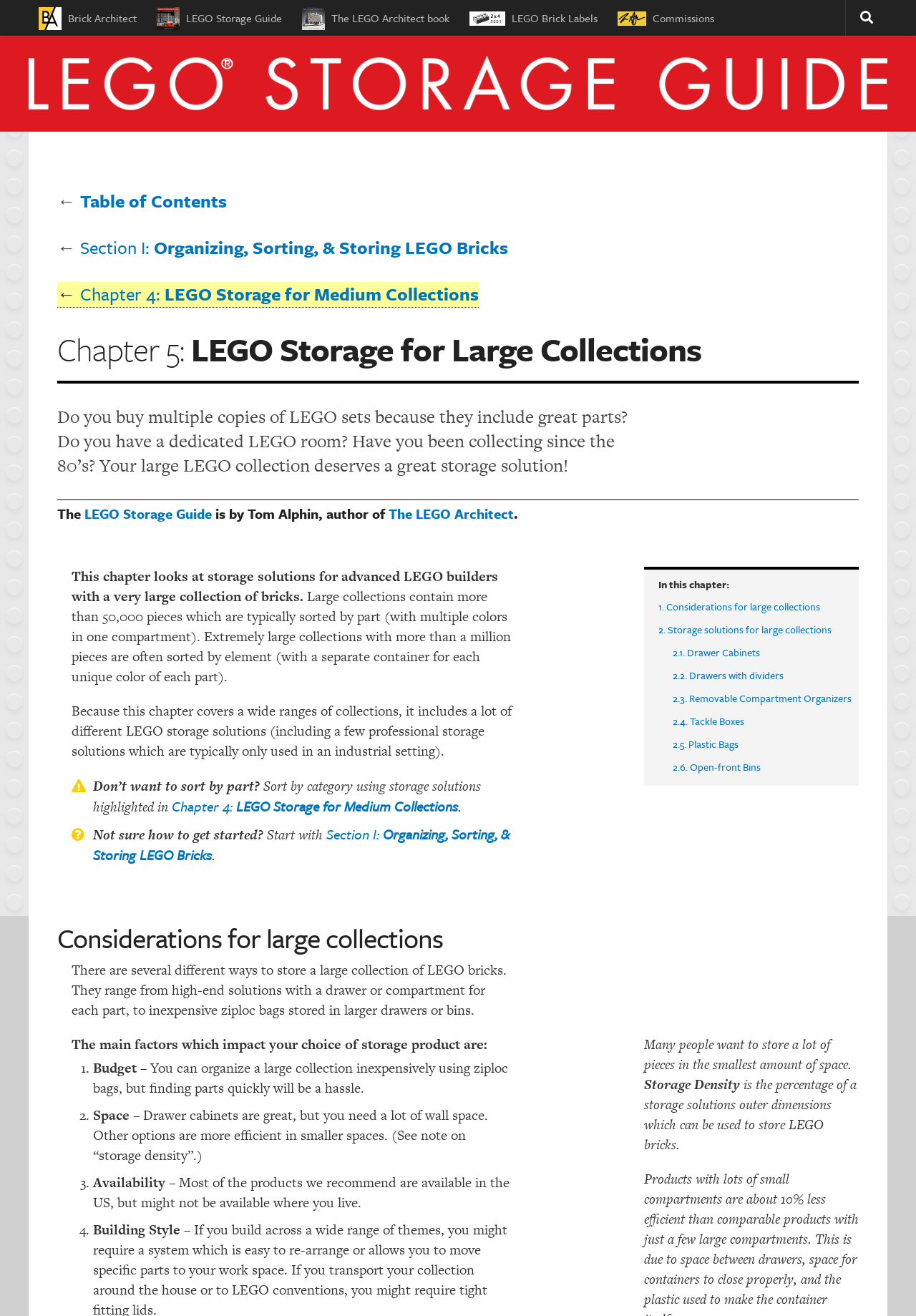By analyzing the image, answer the following question with a detailed response: What is the minimum number of pieces in a large LEGO collection?

The answer can be found in the text 'Large collections contain more than 50,000 pieces which are typically sorted by part (with multiple colors in one compartment).' This text indicates that a large LEGO collection has more than 50,000 pieces.